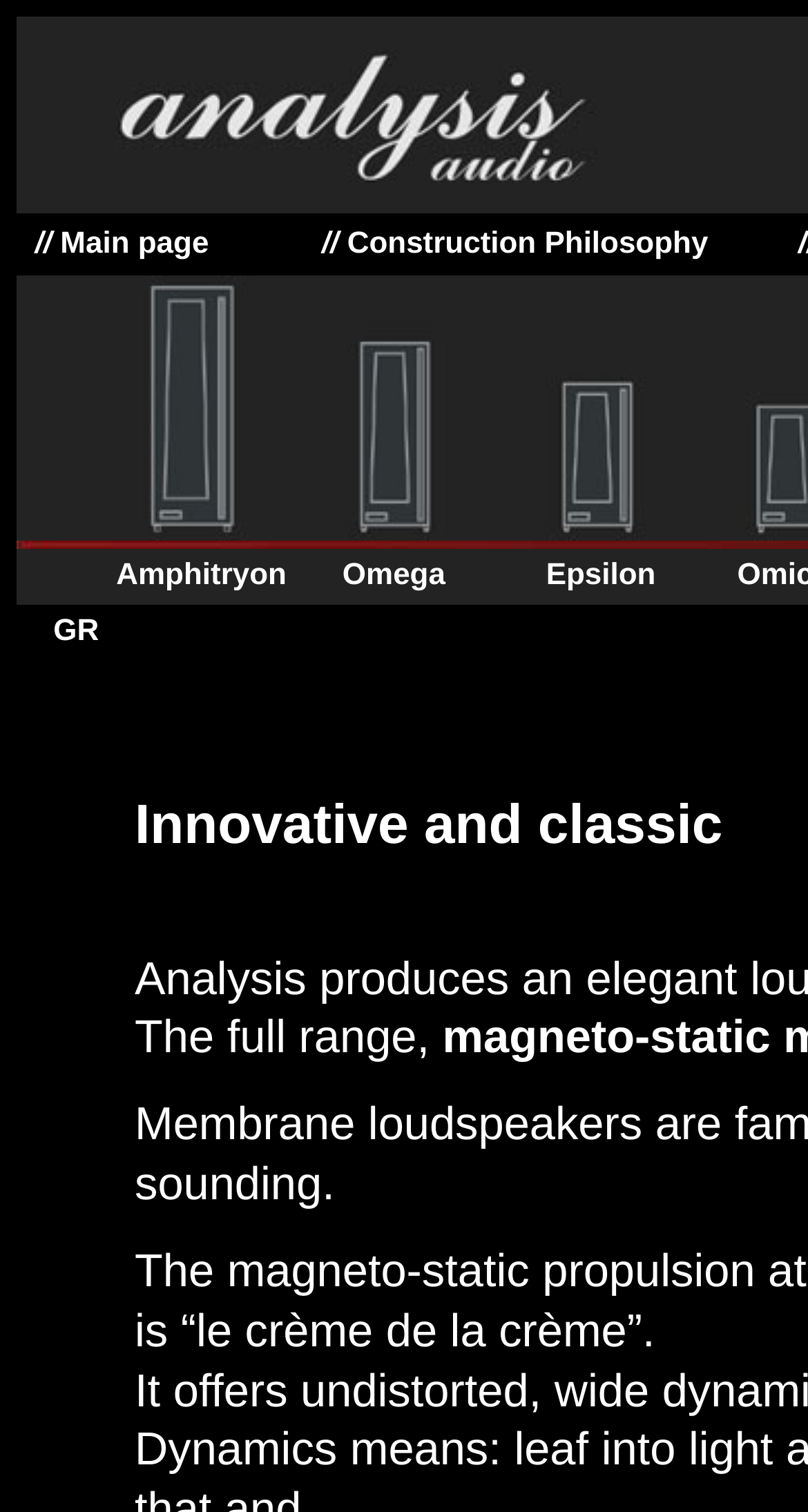Describe the webpage meticulously, covering all significant aspects.

The webpage is about Handcrafted Planar Ribbon loudspeakers for high-end audio and home theater. At the top, there is a main navigation menu with three links: "Main page", "Construction Philosophy", and "GR". The "Main page" link is located at the top left, while the "Construction Philosophy" link is at the top right. Below the navigation menu, there is a section dedicated to the "Construction Philosophy" with three sub-links: "Amphitryon", "Omega", and "Epsilon". These links are arranged horizontally, with "Amphitryon" on the left, "Omega" in the middle, and "Epsilon" on the right. 

Further down the page, there is a paragraph of text that starts with "The full range,". This text is located near the bottom left of the page.